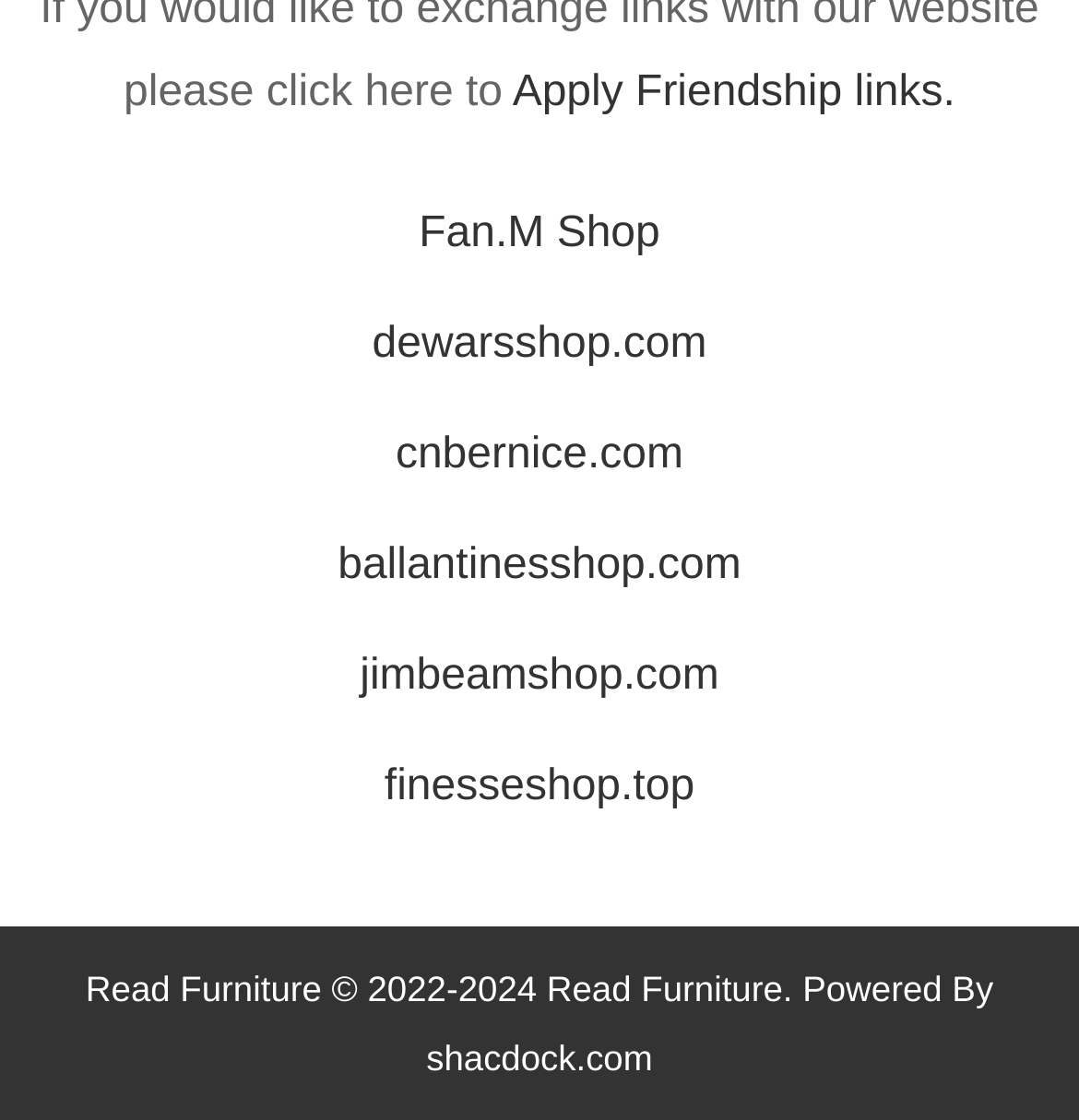Find the bounding box coordinates for the area you need to click to carry out the instruction: "Visit Fan.M Shop". The coordinates should be four float numbers between 0 and 1, indicated as [left, top, right, bottom].

[0.388, 0.189, 0.612, 0.231]